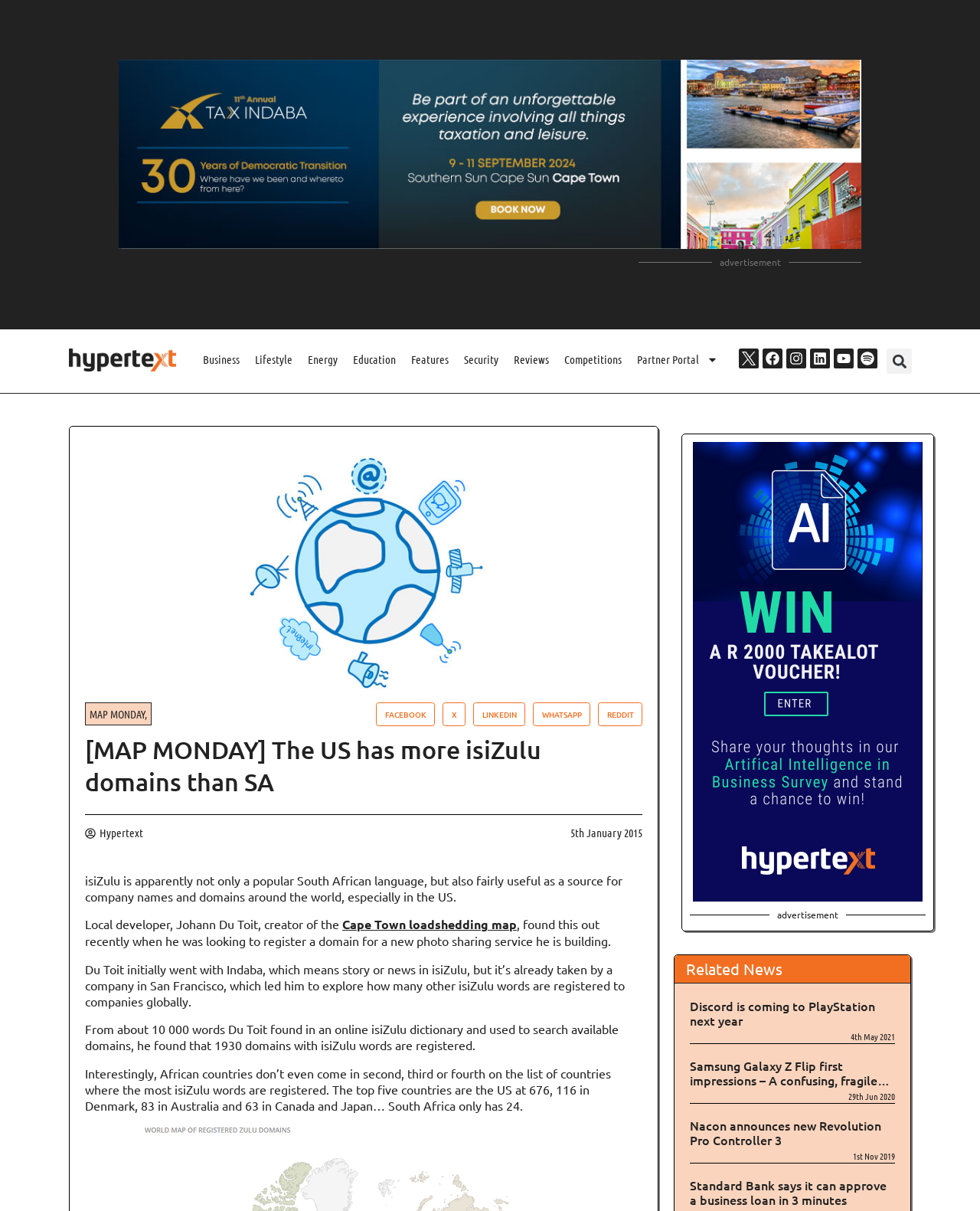Please determine the bounding box coordinates for the UI element described here. Use the format (top-left x, top-left y, bottom-right x, bottom-right y) with values bounded between 0 and 1: Instagram

[0.802, 0.288, 0.823, 0.304]